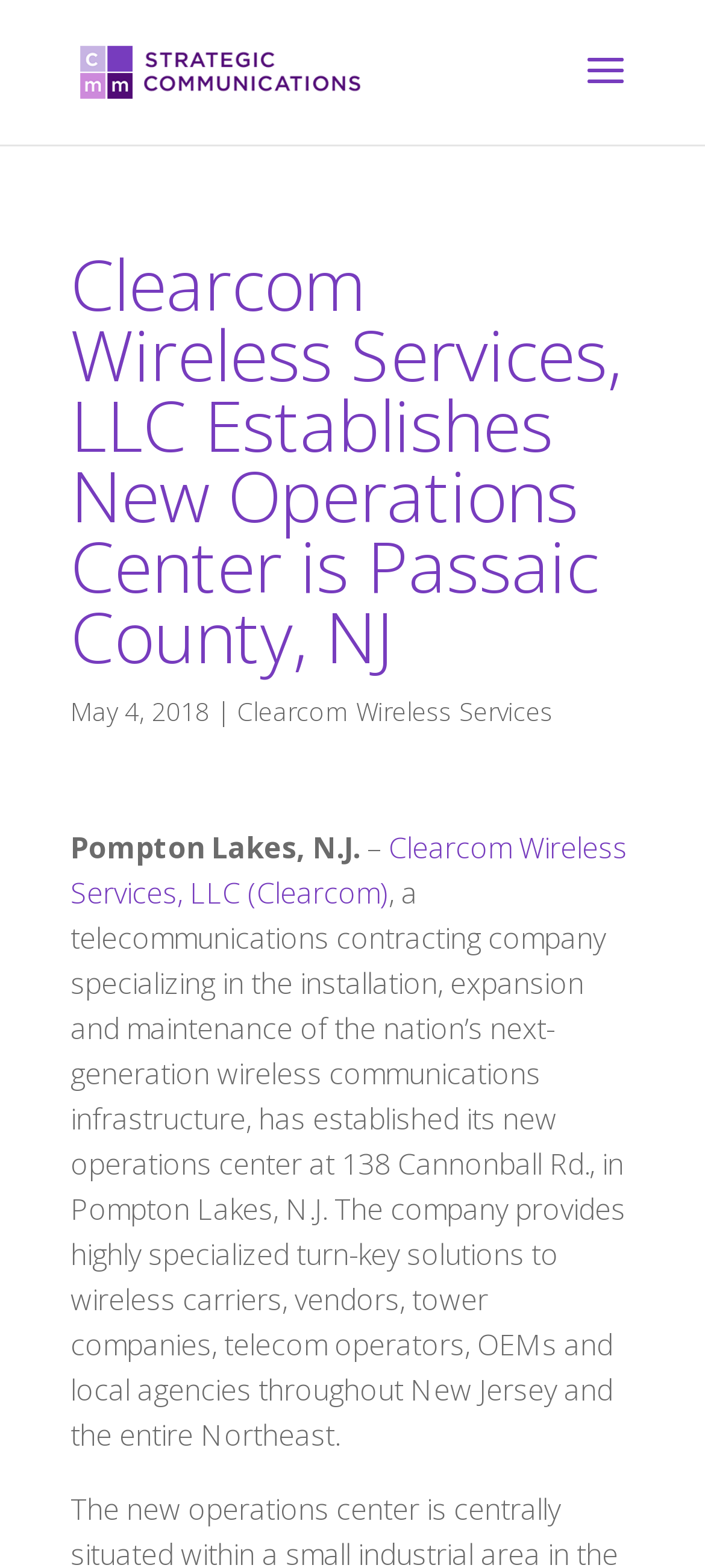What is the date of the establishment of the new operations center?
Please provide a comprehensive answer to the question based on the webpage screenshot.

I found the answer by looking at the date mentioned in the text. The date 'May 4, 2018' is explicitly mentioned, indicating the date of the establishment of the new operations center.